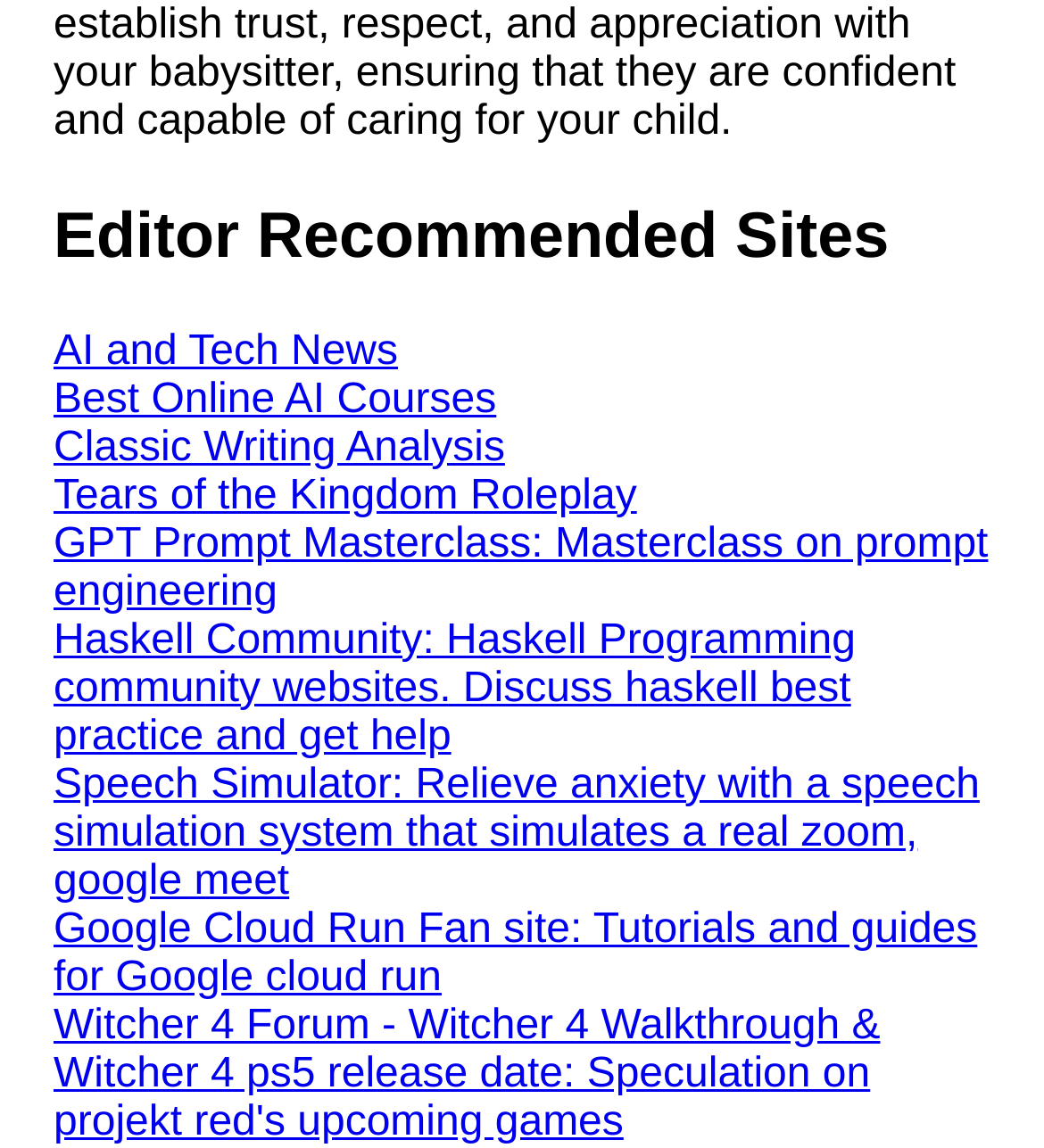Find the bounding box coordinates of the clickable area required to complete the following action: "Learn about AI and Tech News".

[0.051, 0.286, 0.381, 0.326]